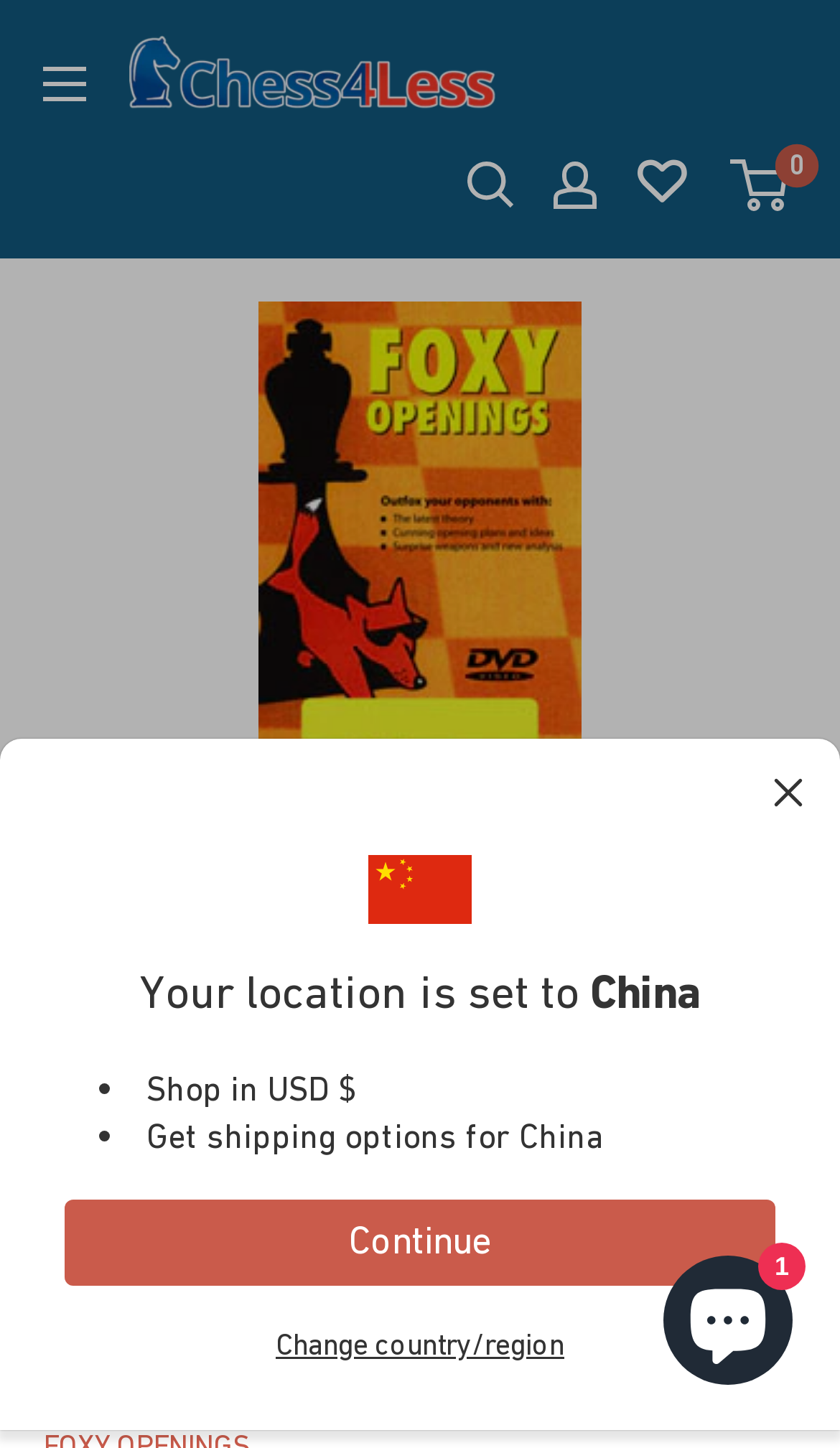Find the bounding box coordinates for the UI element whose description is: "aria-label="Open search"". The coordinates should be four float numbers between 0 and 1, in the format [left, top, right, bottom].

[0.556, 0.111, 0.613, 0.144]